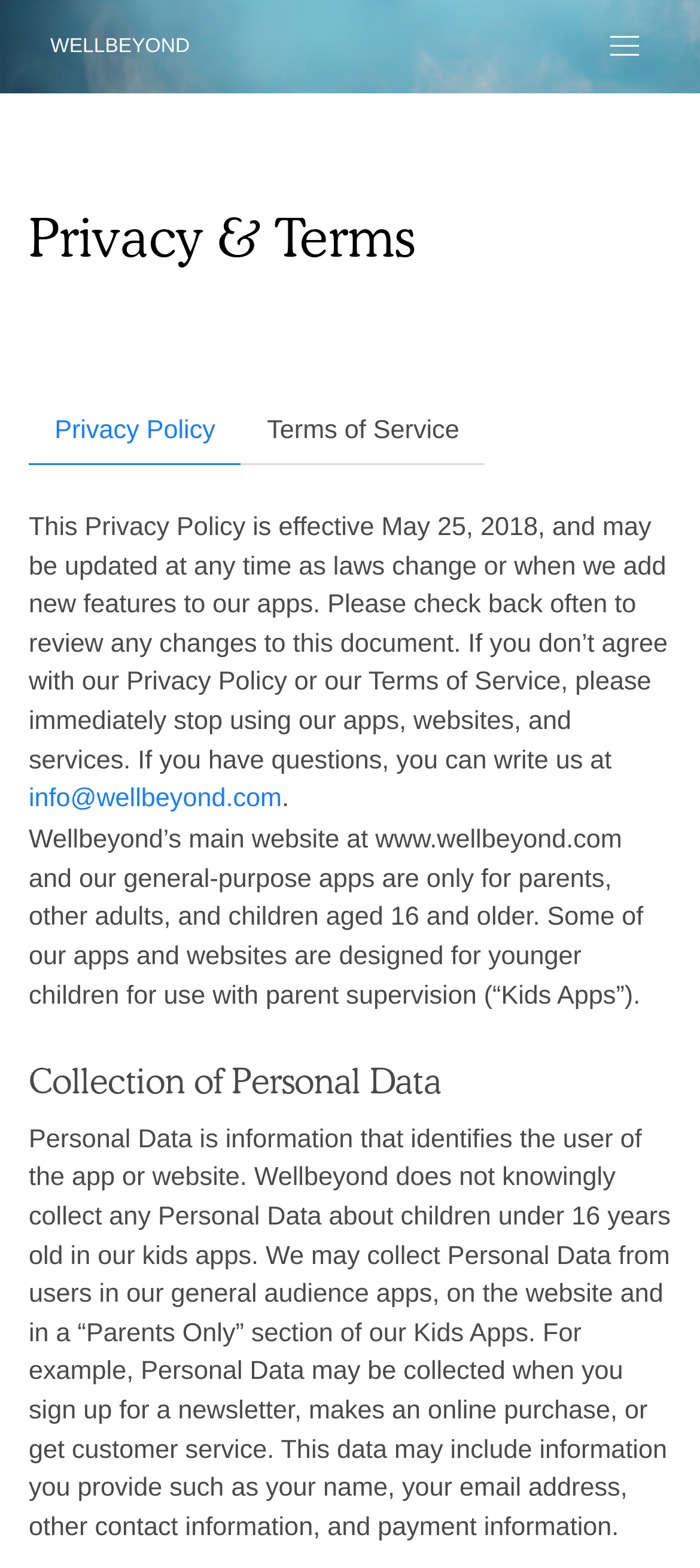Determine the bounding box coordinates of the UI element described below. Use the format (top-left x, top-left y, bottom-right x, bottom-right y) with floating point numbers between 0 and 1: Privacy Policy

[0.041, 0.255, 0.344, 0.297]